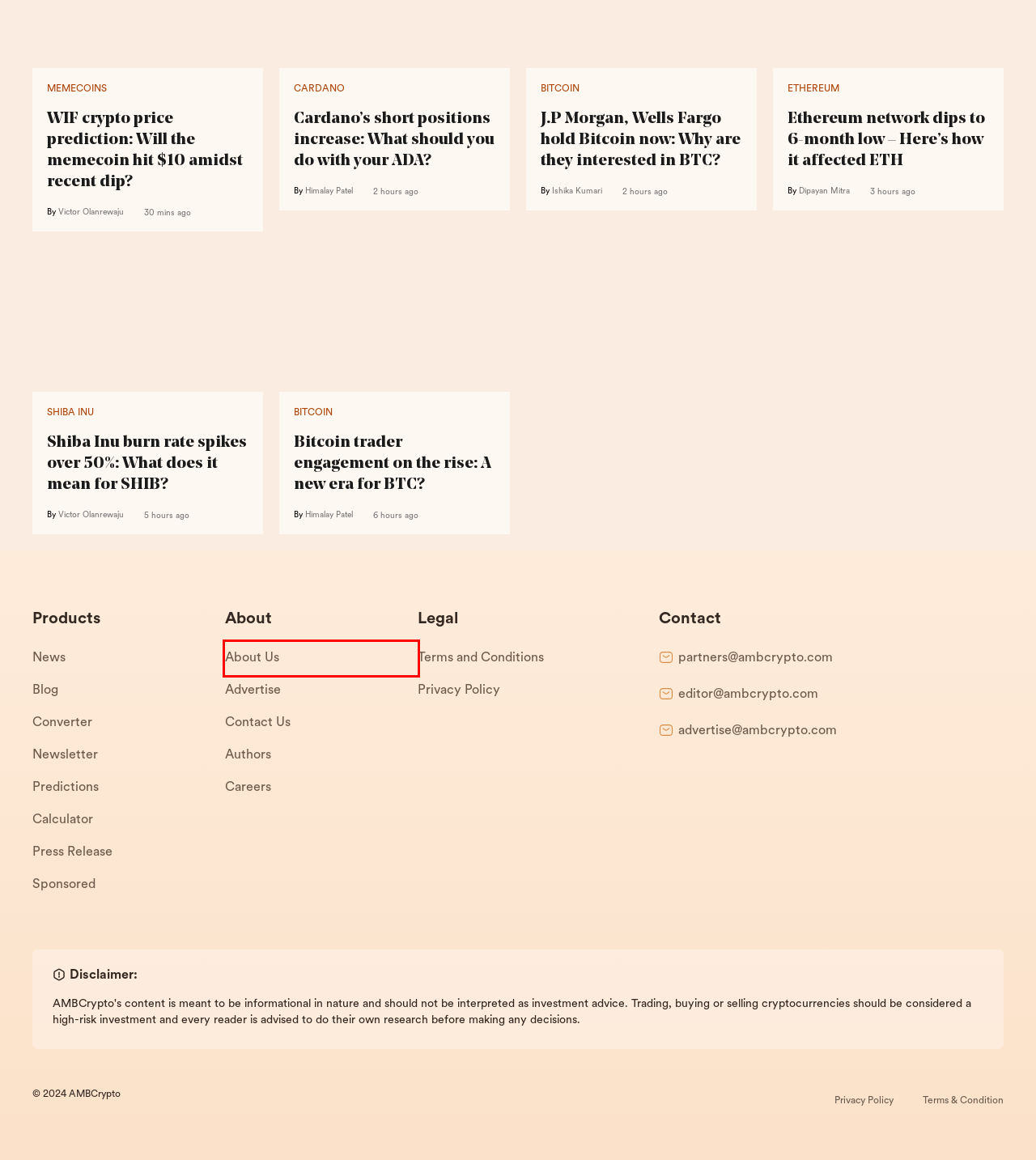Observe the screenshot of a webpage with a red bounding box highlighting an element. Choose the webpage description that accurately reflects the new page after the element within the bounding box is clicked. Here are the candidates:
A. About Us - AMBCrypto
B. Shiba Inu (SHIB) News - AMBCrypto
C. Bitcoin trader engagement on the rise: A new era for BTC? - AMBCrypto
D. Contact Us - AMBCrypto
E. Memecoins News - AMBCrypto
F. Advertise with us - AMBCrypto
G. Terms and Conditions - AMBCrypto
H. Himalay Patel, Author at AMBCrypto

A